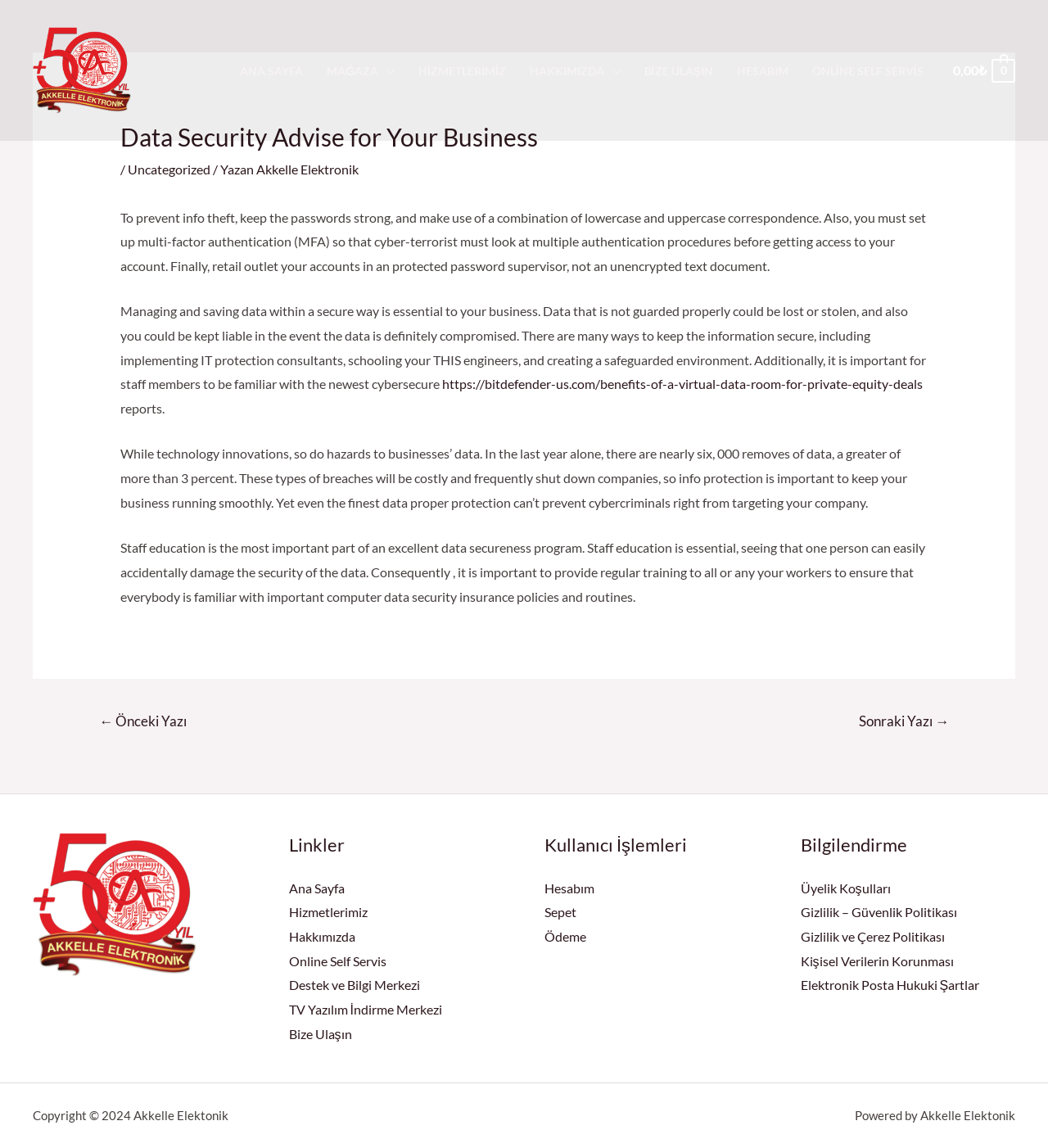Find the bounding box of the web element that fits this description: "Elektronik Posta Hukuki Şartlar".

[0.764, 0.851, 0.935, 0.865]